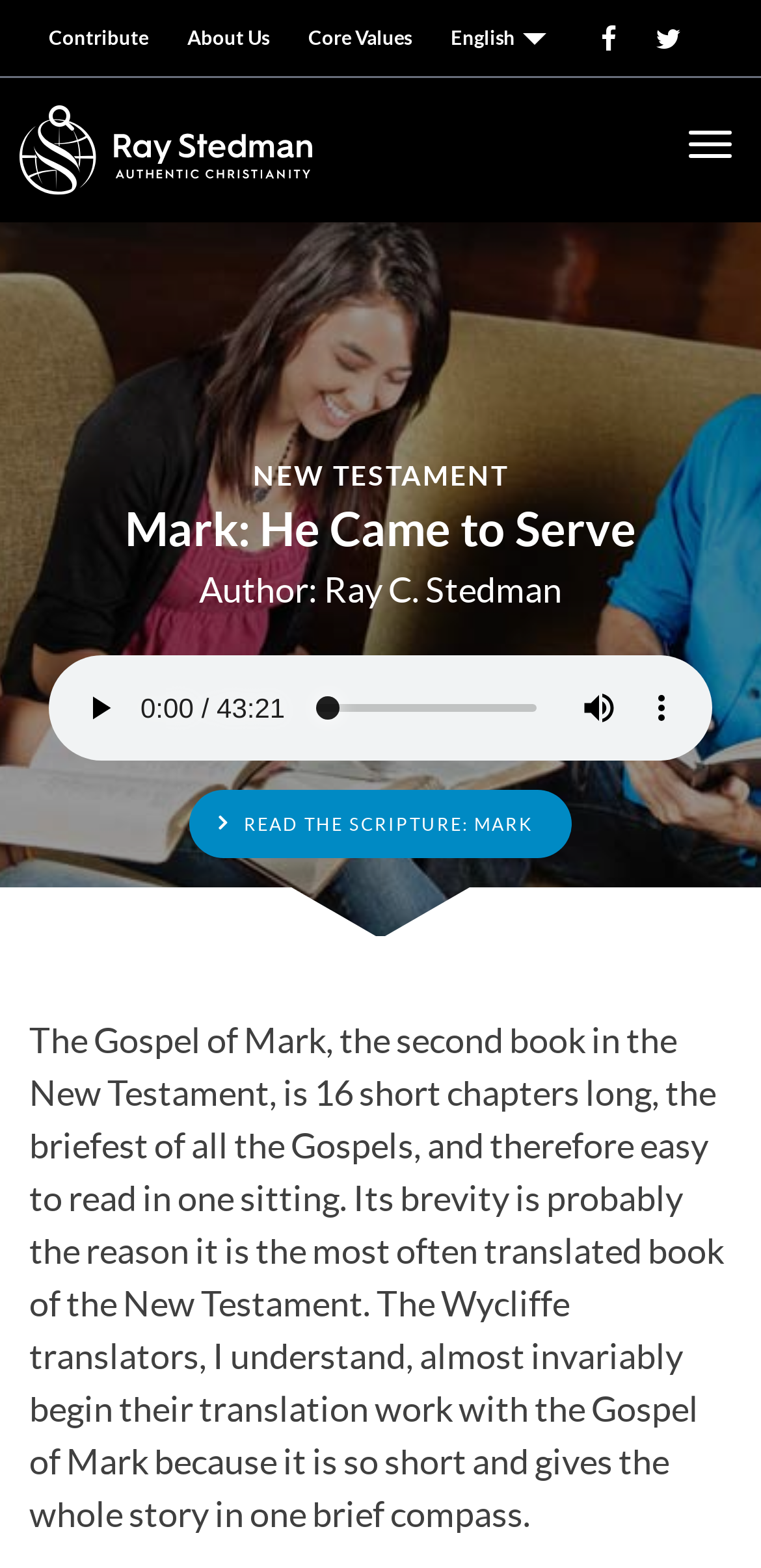Answer the question below with a single word or a brief phrase: 
How many chapters are in the Gospel of Mark?

16